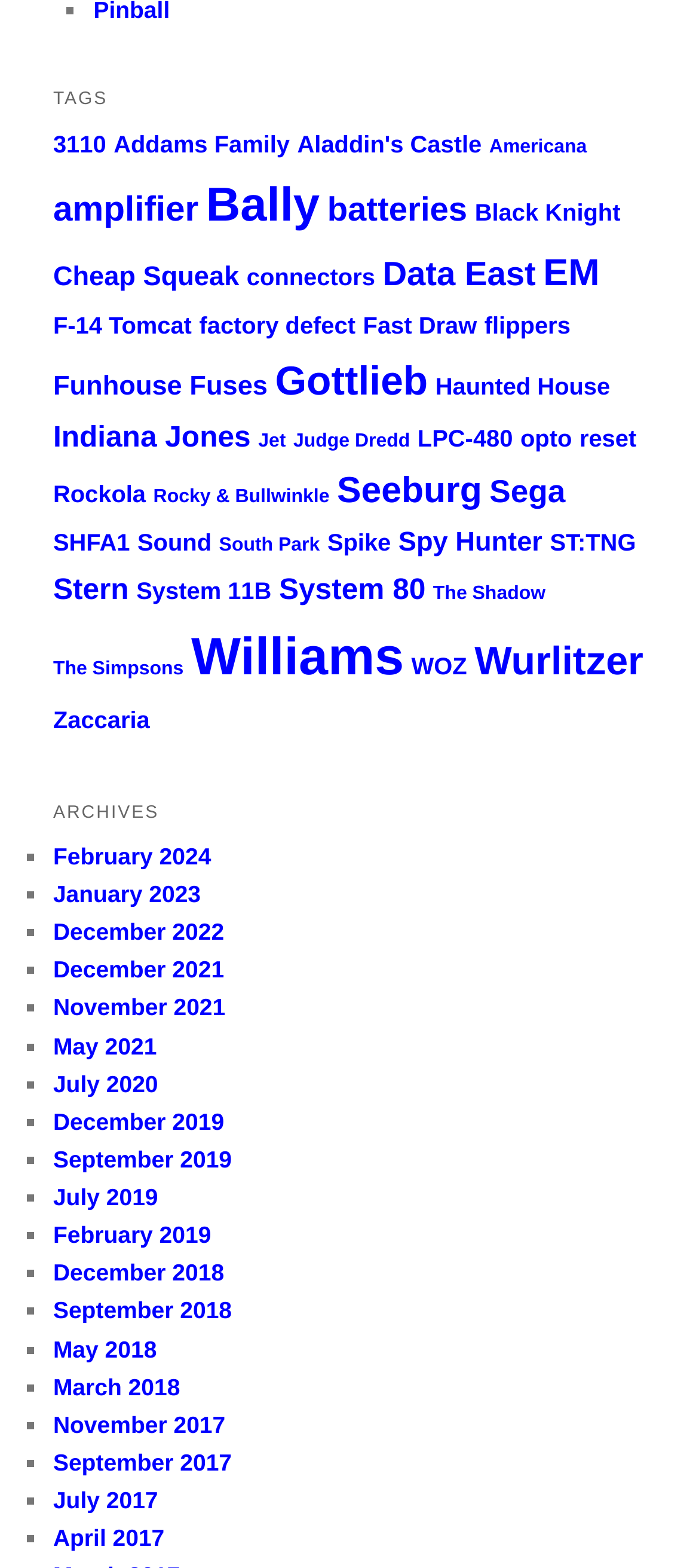Respond with a single word or phrase to the following question: How many tags are listed on this webpage?

69